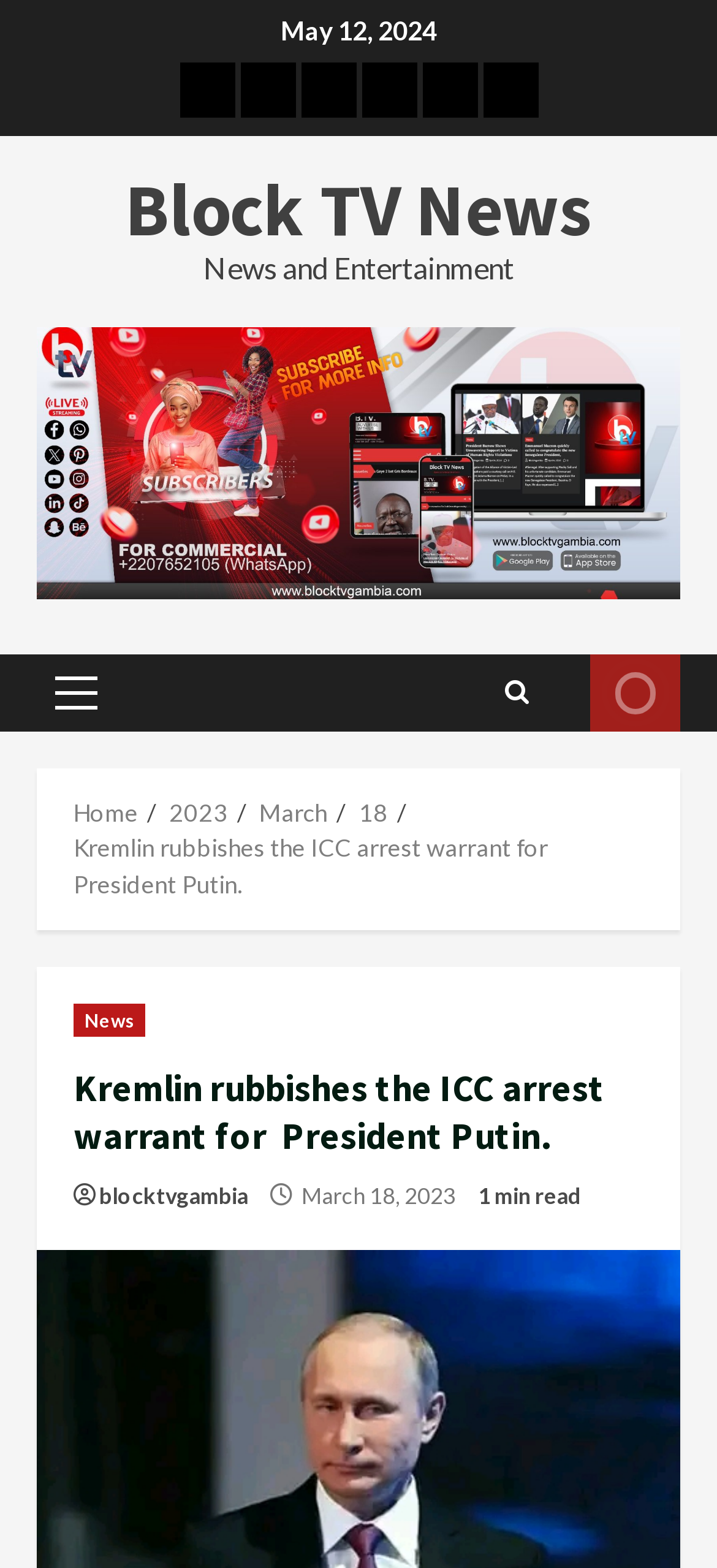Please locate and generate the primary heading on this webpage.

Kremlin rubbishes the ICC arrest warrant for  President Putin.